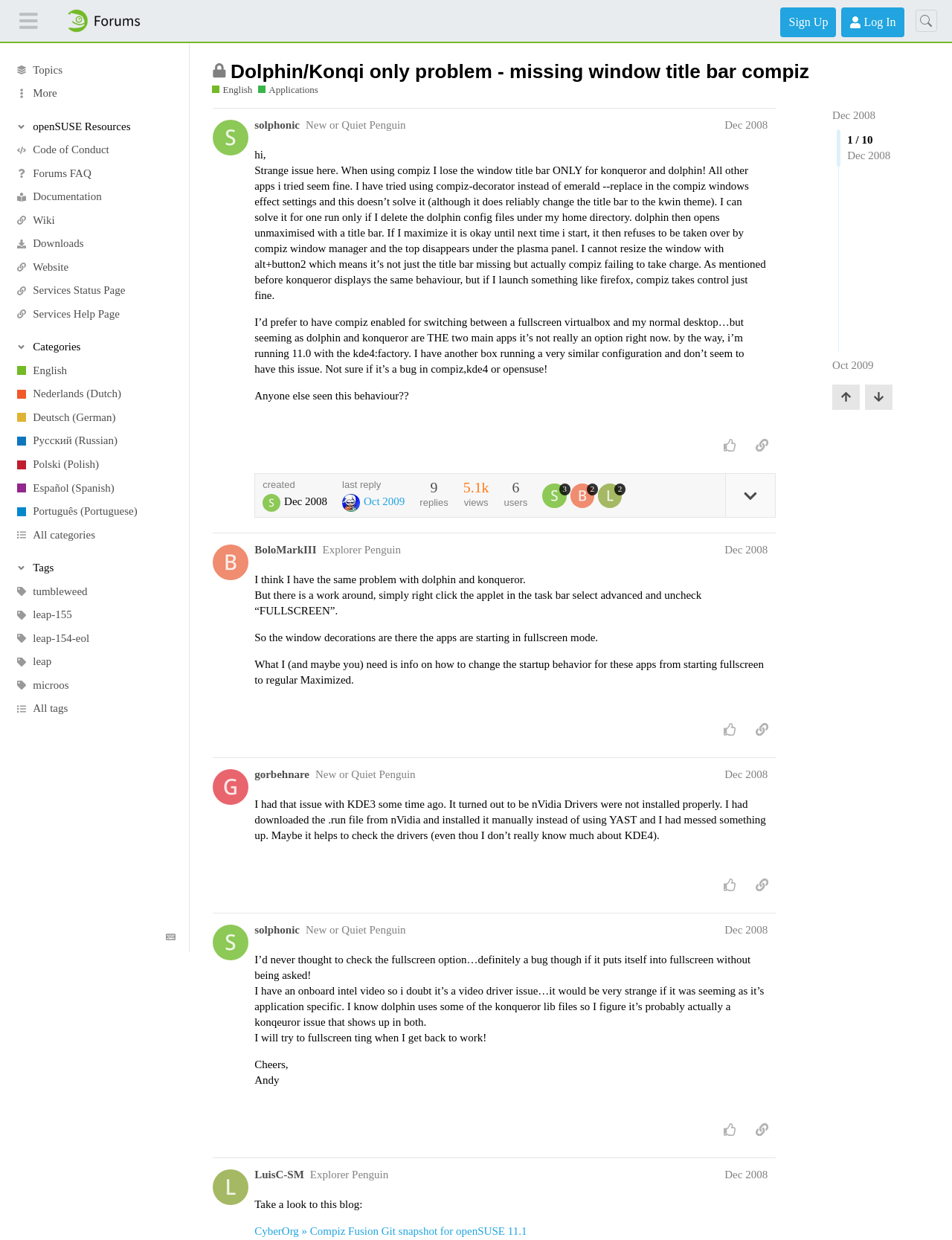What is the language of the current discussion?
Look at the screenshot and provide an in-depth answer.

The language of the current discussion can be found at the top right corner of the webpage, where it says 'English' in a link format.